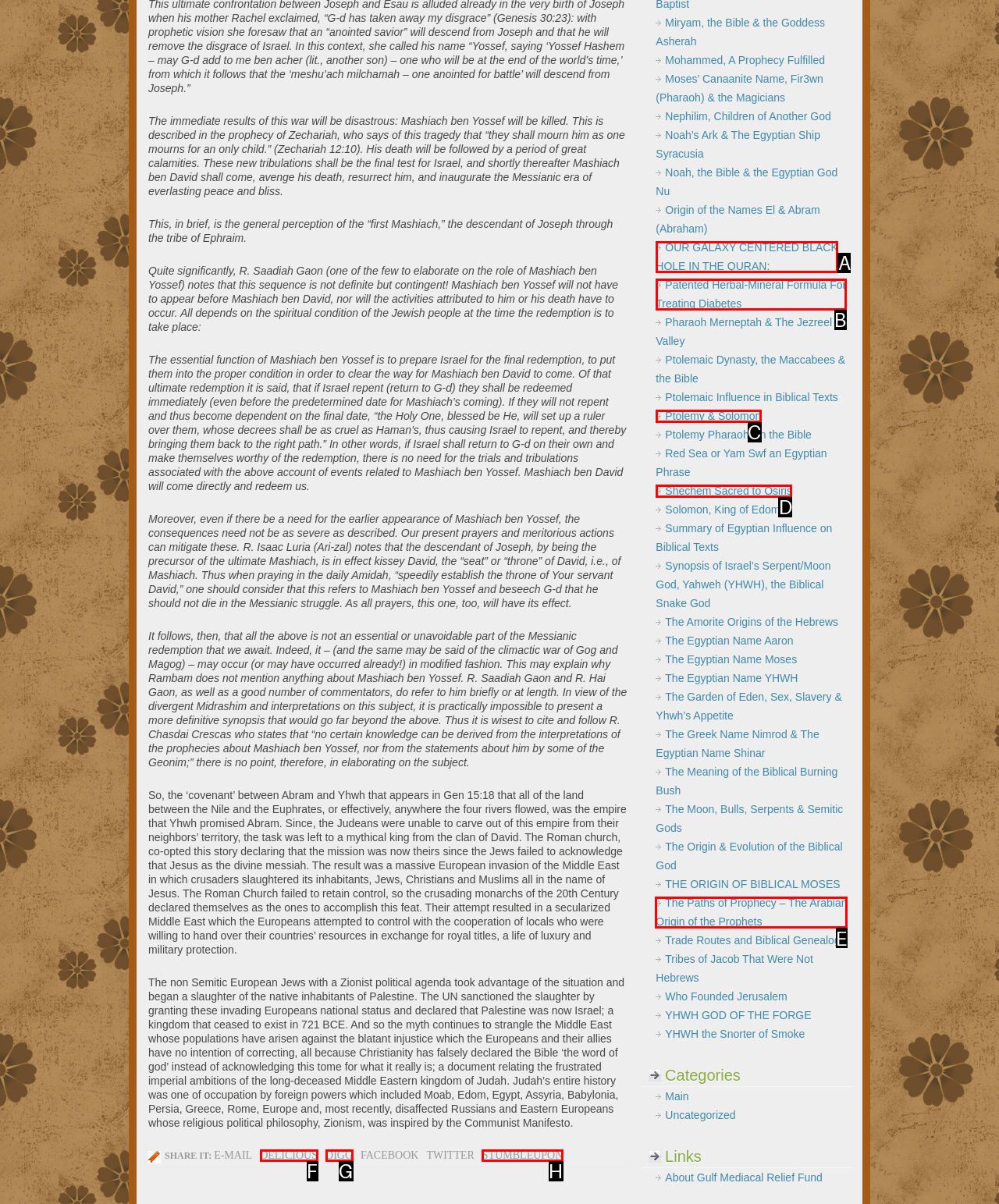Select the HTML element that needs to be clicked to carry out the task: Learn more about the Arabian origin of the prophets
Provide the letter of the correct option.

E